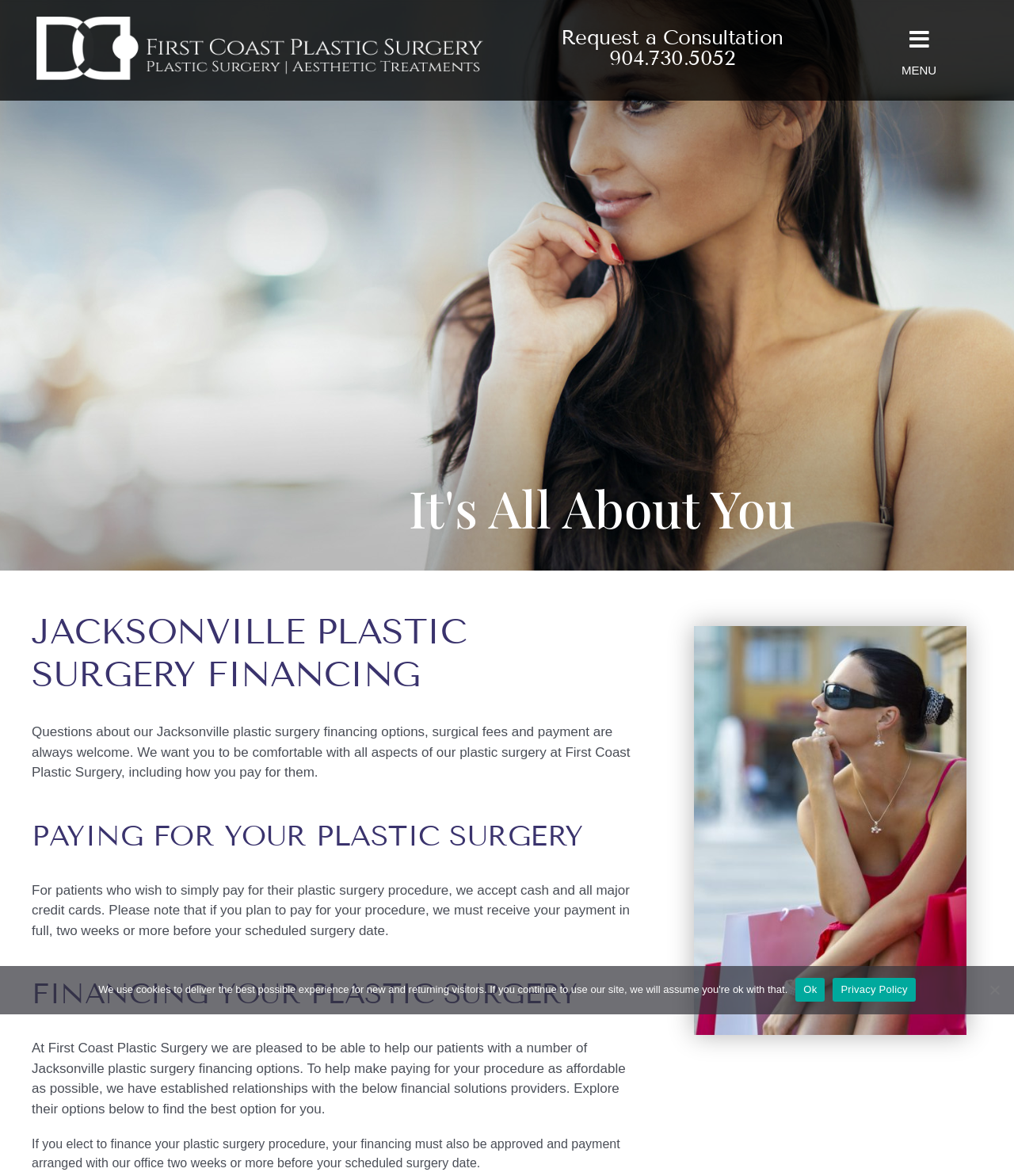Create a detailed description of the webpage's content and layout.

This webpage is about Jacksonville plastic surgery financing options provided by First Coast Plastic Surgery. At the top left, there is a link to the website's homepage, accompanied by an image of the Jacksonville Plastic Surgery and Cosmetic Treatment Center. To the right of these elements, a heading displays the phone number and a link to request a consultation.

Below this section, a menu link is located at the top right corner, accompanied by a "MENU" static text. The main content of the webpage is divided into three sections, each with a heading. The first section, "JACKSONVILLE PLASTIC SURGERY FINANCING", provides general information about the financing options, surgical fees, and payment methods. The second section, "PAYING FOR YOUR PLASTIC SURGERY", explains the payment methods accepted by the clinic, including cash and major credit cards.

The third section, "FINANCING YOUR PLASTIC SURGERY", discusses the financing options available to patients, including relationships with financial solutions providers. This section also includes an image related to breast augmentation in Jacksonville, Florida. At the bottom of the page, a cookie notice dialog is displayed, with links to "Ok", "Privacy Policy", and a "No" button. A "Go to Top" link is also located at the bottom right corner of the page.